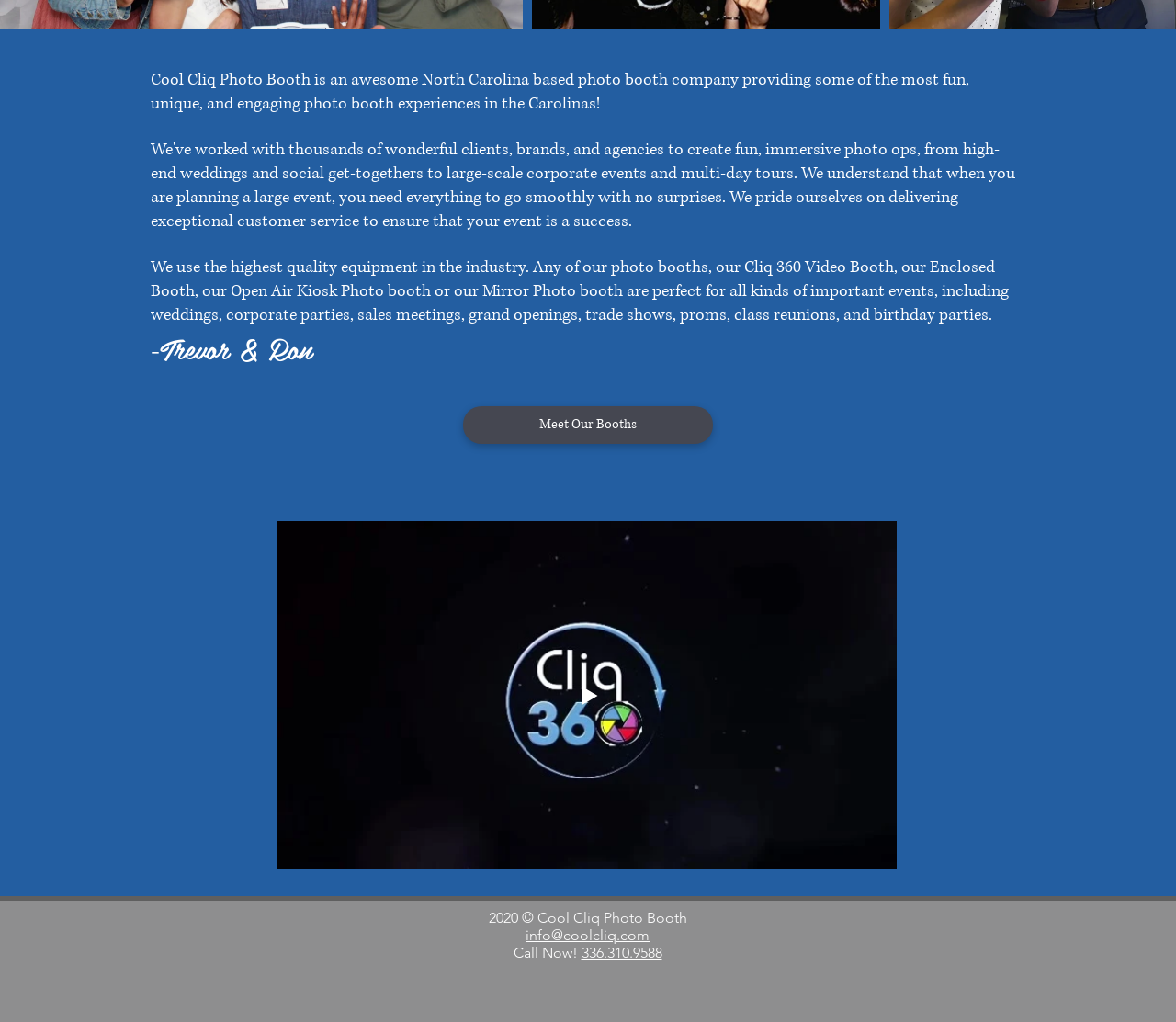What is the phone number to call for inquiries?
Look at the screenshot and provide an in-depth answer.

The phone number is mentioned in the heading element 'Call Us Now!' and also as a link element at the bottom of the page.